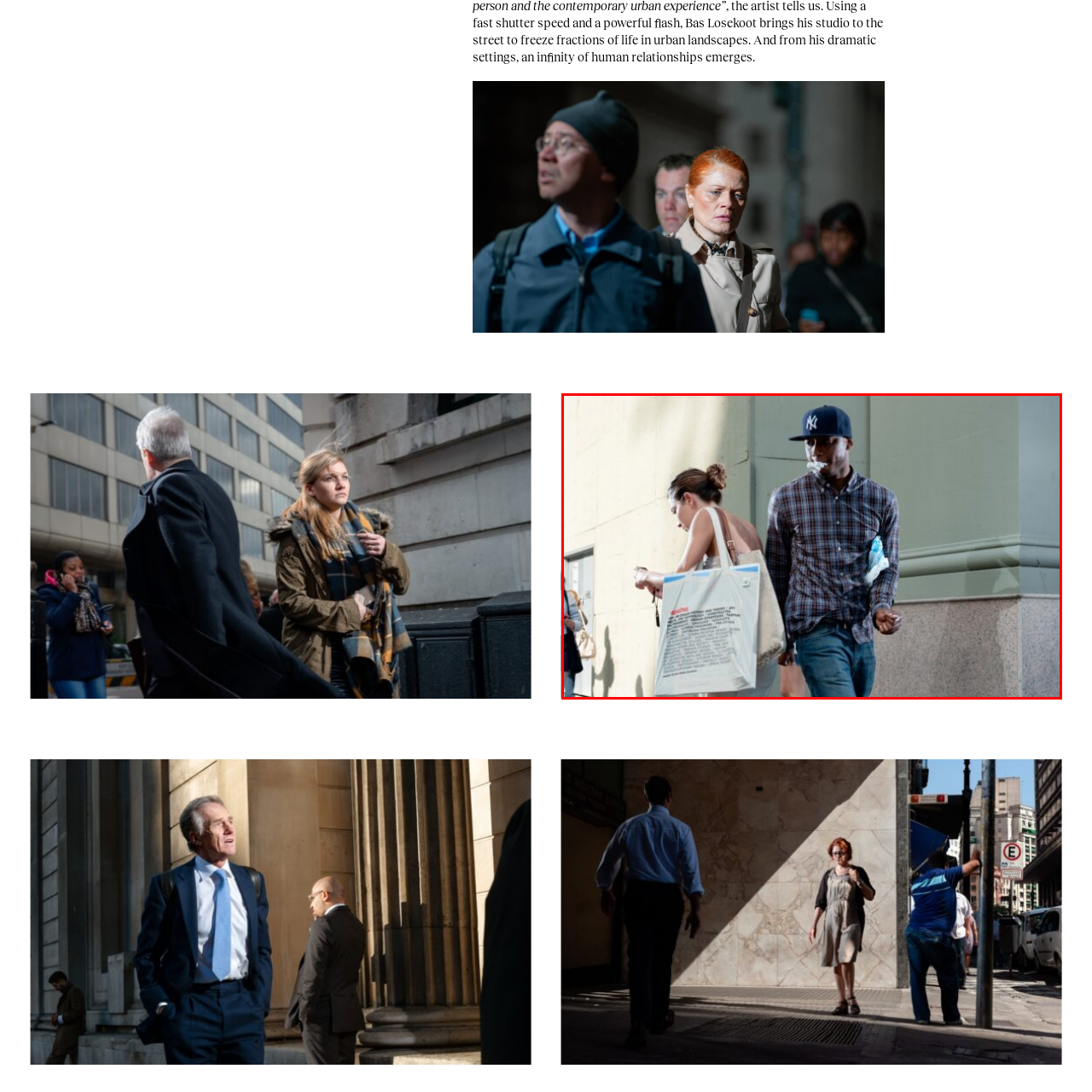Craft a comprehensive description of the image located inside the red boundary.

In the captured moment, a man wearing a dark cap and a checkered shirt walks purposefully along a sunlit urban pathway. He appears engrossed in thought, holding a small item in one hand. To his left, a woman carrying a large tote bag, which features a bold graphic print, strides forward while glancing slightly away from him, indicating a brief encounter in their busy day. The light casts interesting shadows against the building's textured surface, enhancing the dynamic atmosphere of the urban scene.